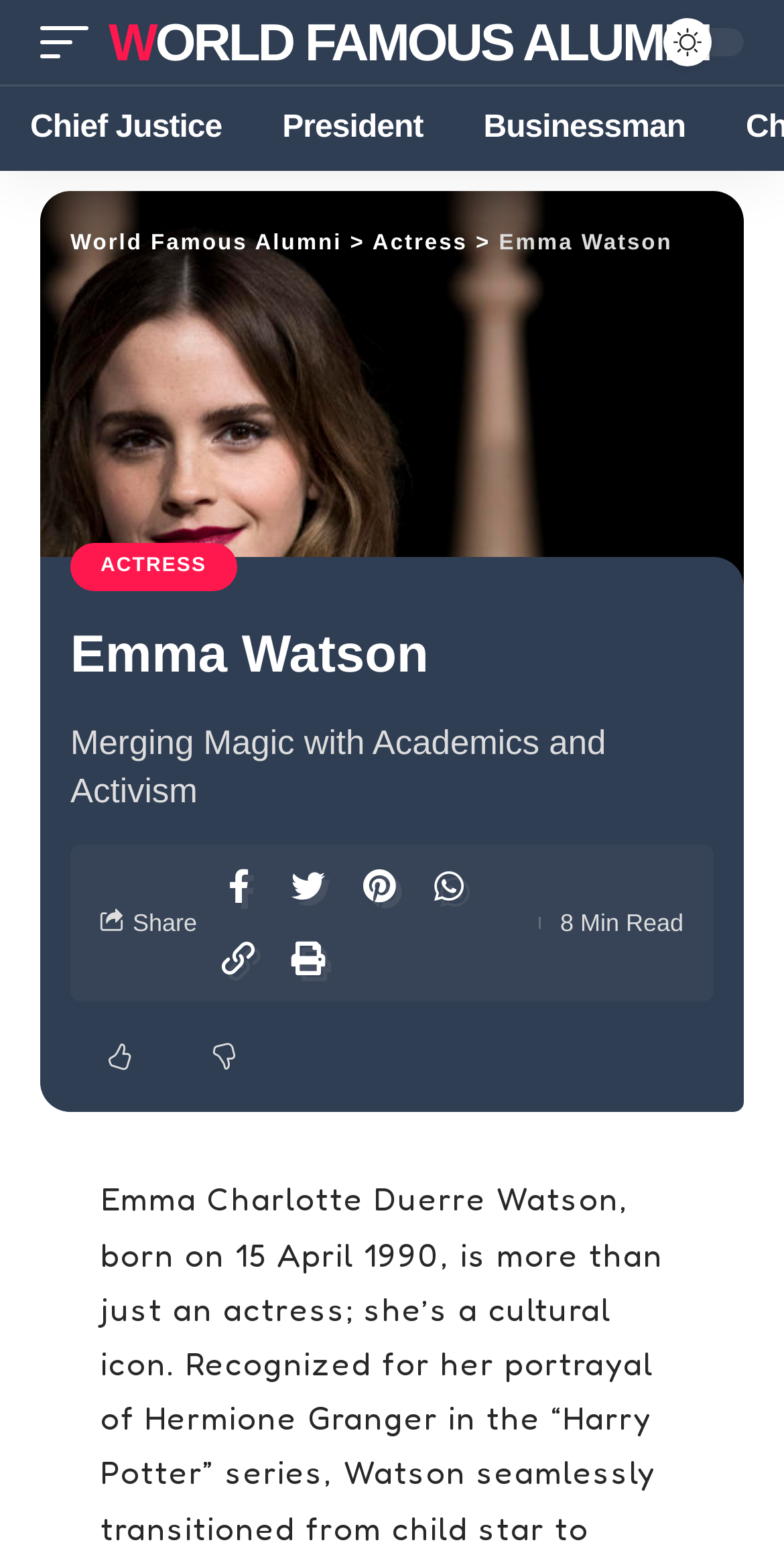Find and provide the bounding box coordinates for the UI element described with: "World Famous Alumni".

[0.09, 0.148, 0.436, 0.164]